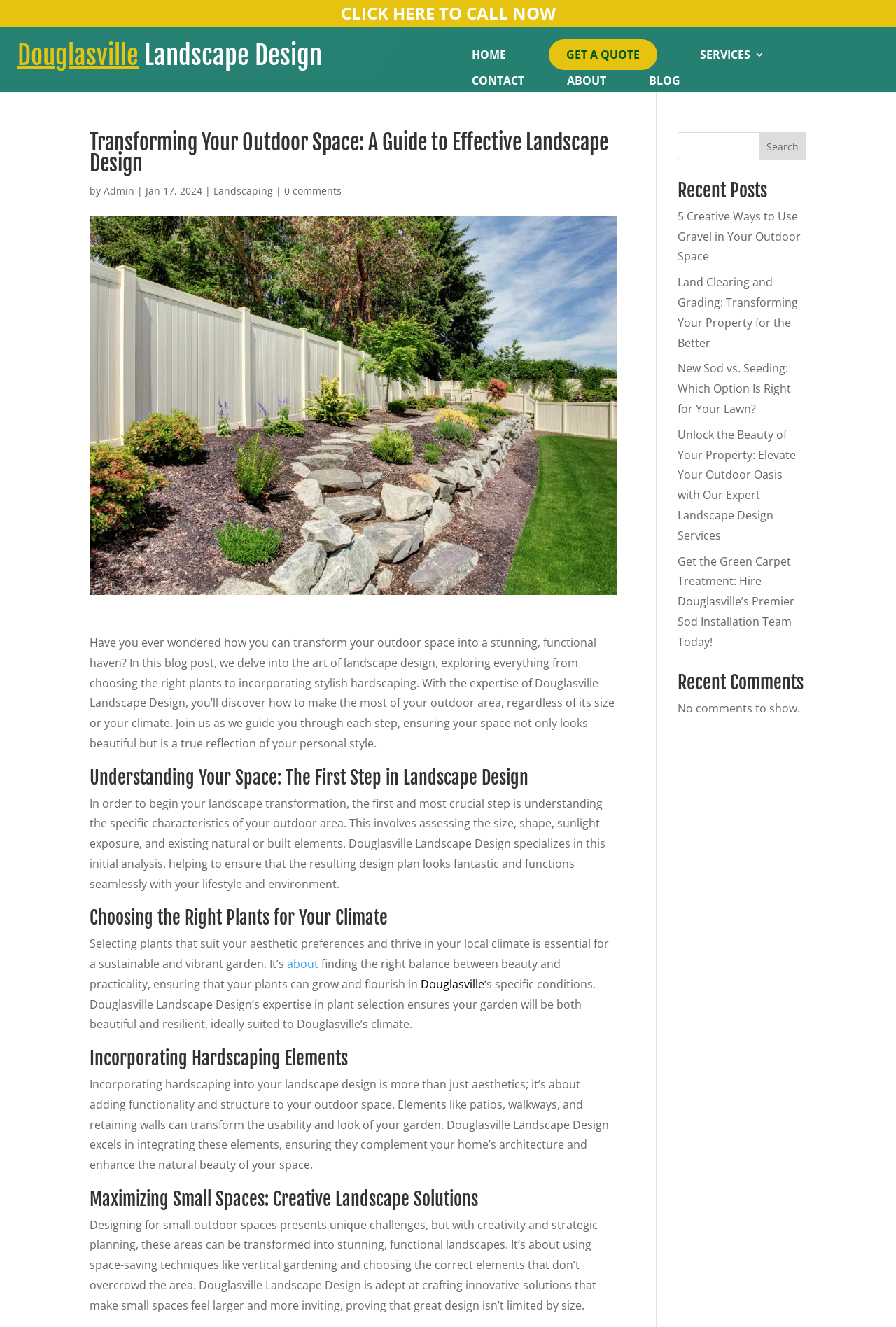Please determine the bounding box coordinates of the element's region to click in order to carry out the following instruction: "Read the 'Recent Posts'". The coordinates should be four float numbers between 0 and 1, i.e., [left, top, right, bottom].

[0.756, 0.136, 0.9, 0.155]